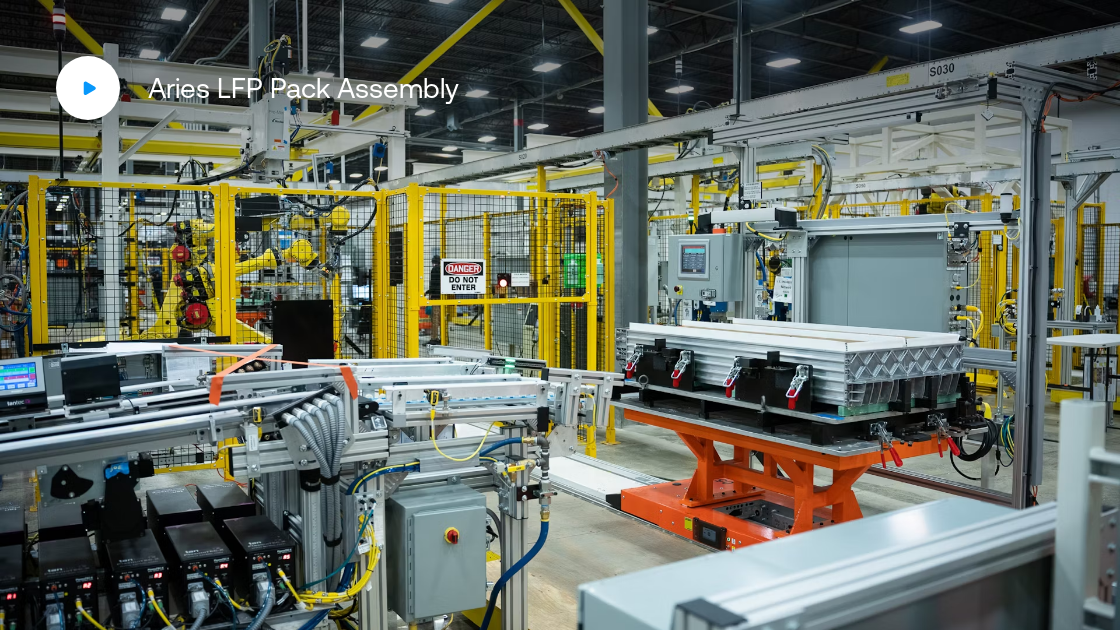Detail the scene shown in the image extensively.

The image showcases a high-tech assembly line specifically designed for the Aries LFP (Lithium Iron Phosphate) battery packs. Prominently featured is a large battery assembly being positioned on an orange wheeled platform, indicative of precise manufacturing processes. Surrounding this central focus are various robotic arms and automated equipment, characterized by a network of wires and controls, all of which emphasize an advanced industrial environment. A notable safety barrier with a "Danger: Do Not Enter" sign enhances the image's context, highlighting the need for caution in such high-stakes manufacturing settings. Above the assembly area, the heading "Aries LFP Pack Assembly" is displayed, signaling the importance of this process in the production of clean energy solutions.